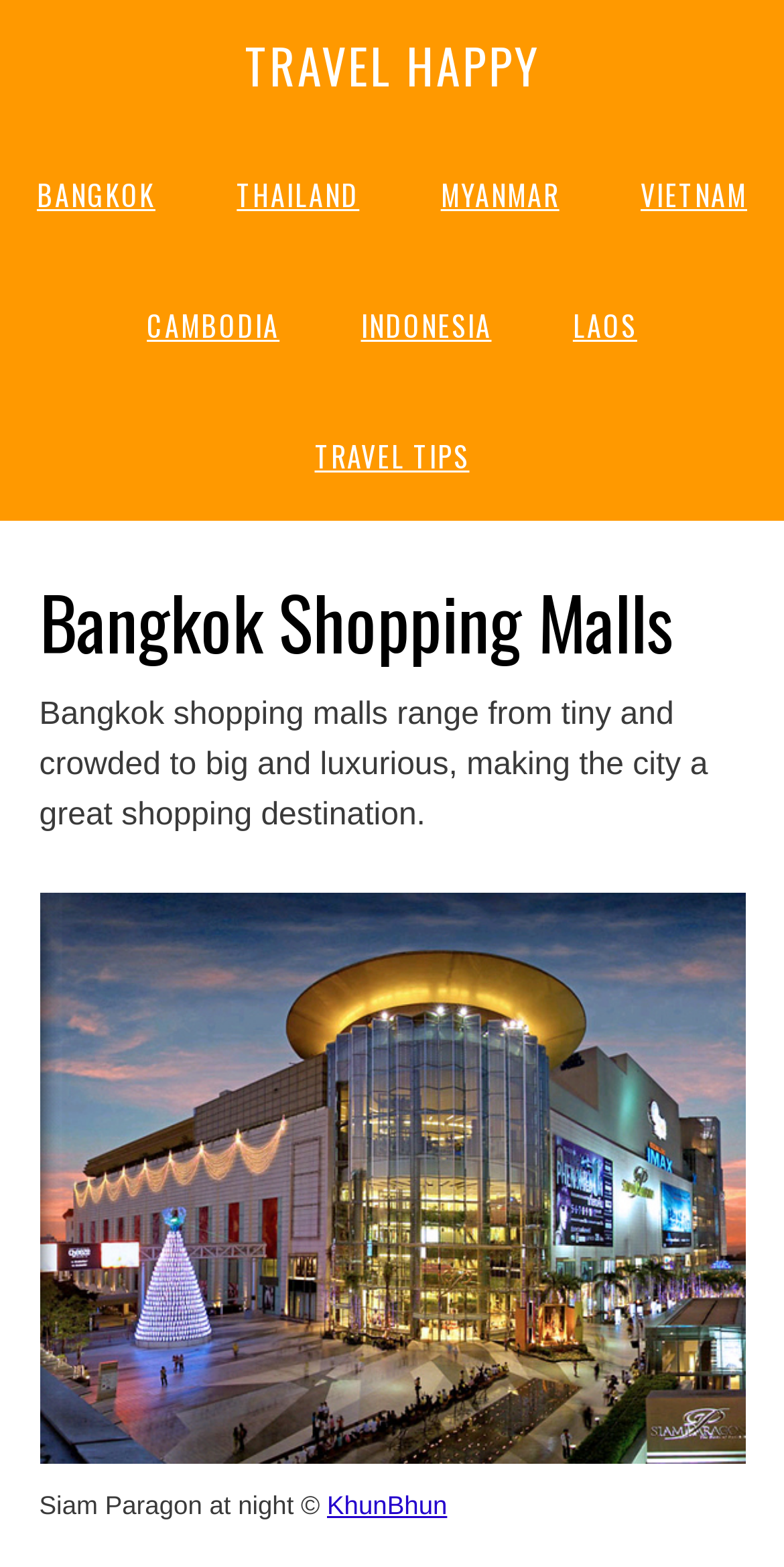Find the bounding box coordinates of the UI element according to this description: "Laos".

[0.684, 0.166, 0.859, 0.249]